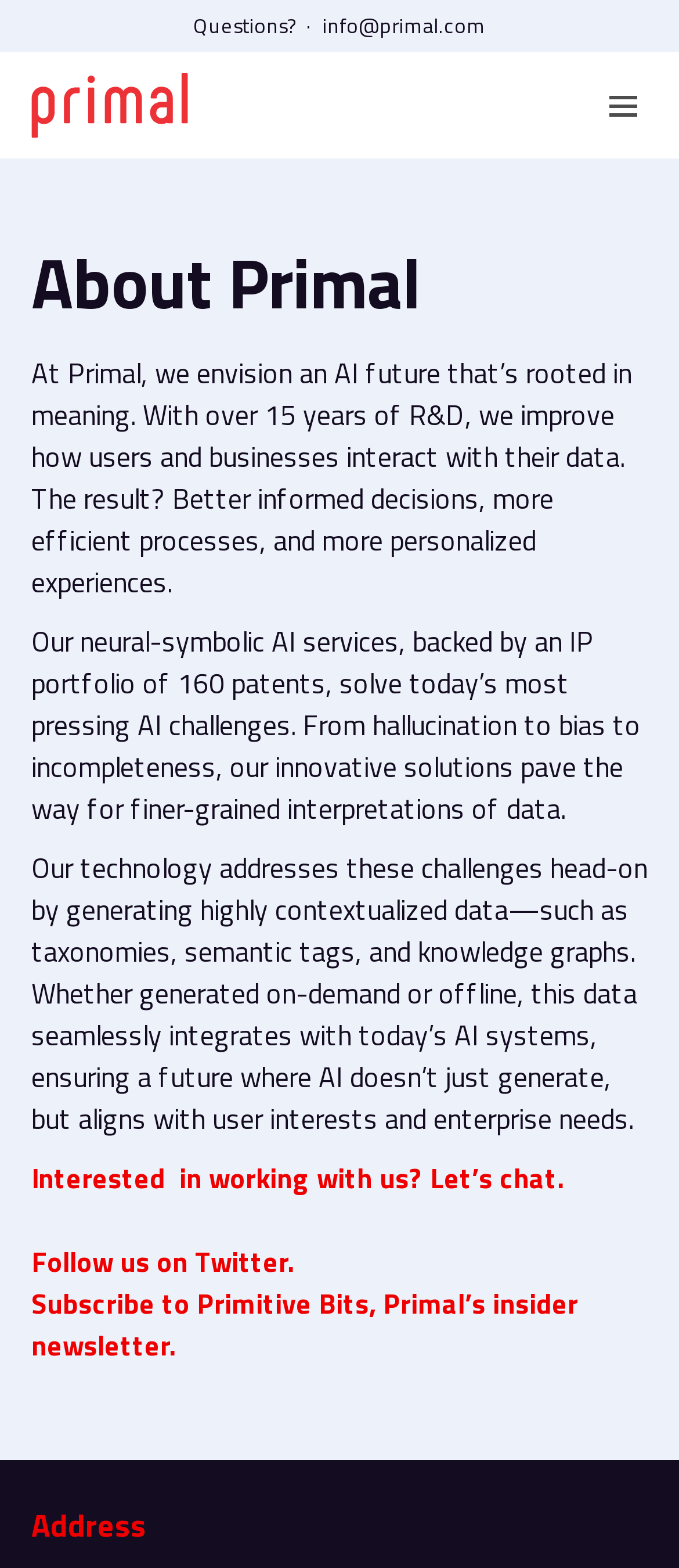What is the purpose of Primal's neural-symbolic AI services?
Give a single word or phrase answer based on the content of the image.

Solve AI challenges